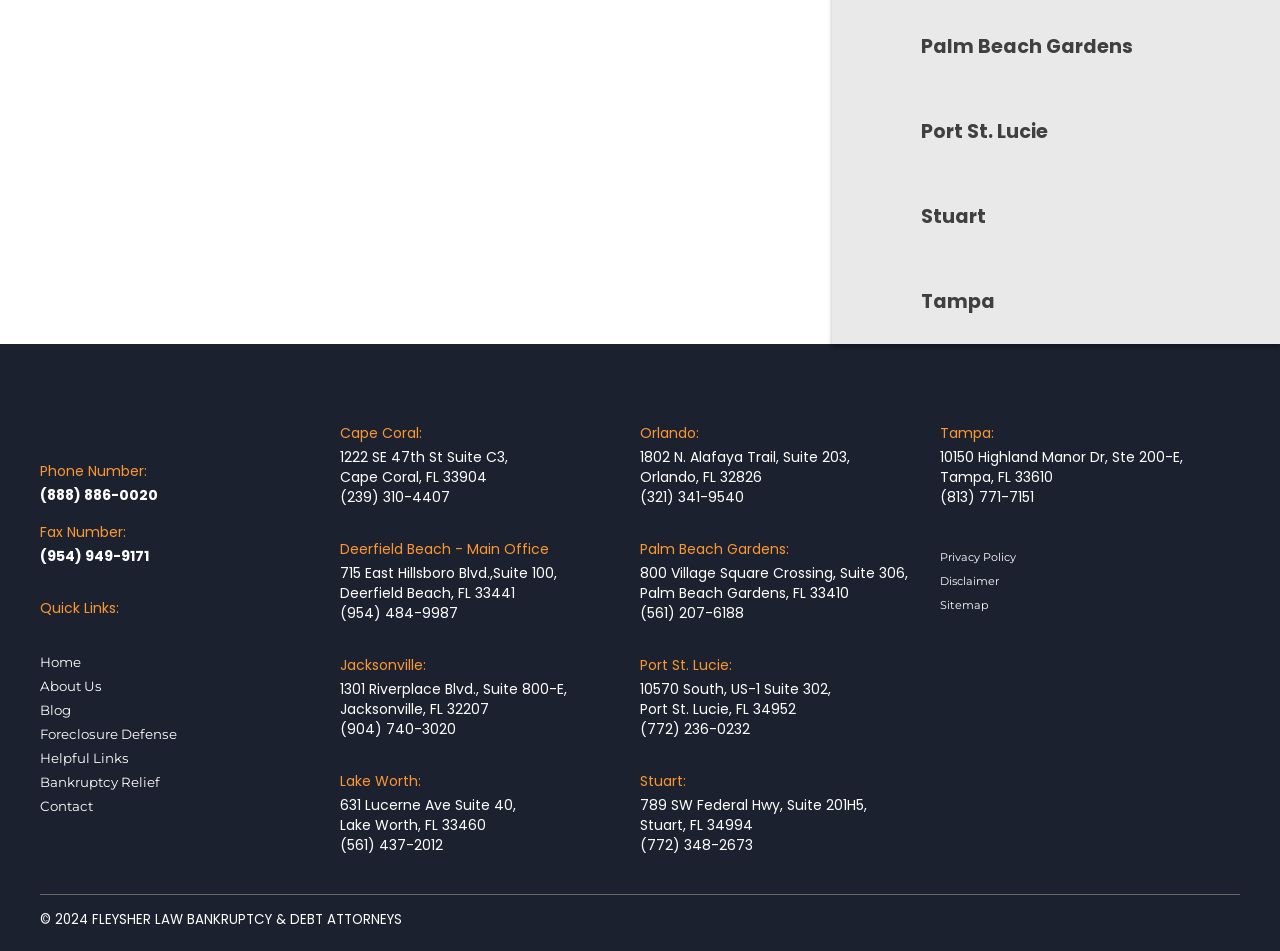Find the bounding box coordinates for the element that must be clicked to complete the instruction: "Get Cape Coral office address". The coordinates should be four float numbers between 0 and 1, indicated as [left, top, right, bottom].

[0.266, 0.47, 0.477, 0.512]